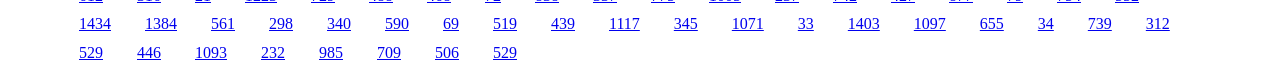How many links have a left bounding box coordinate less than 0.2?
Please provide a single word or phrase answer based on the image.

2